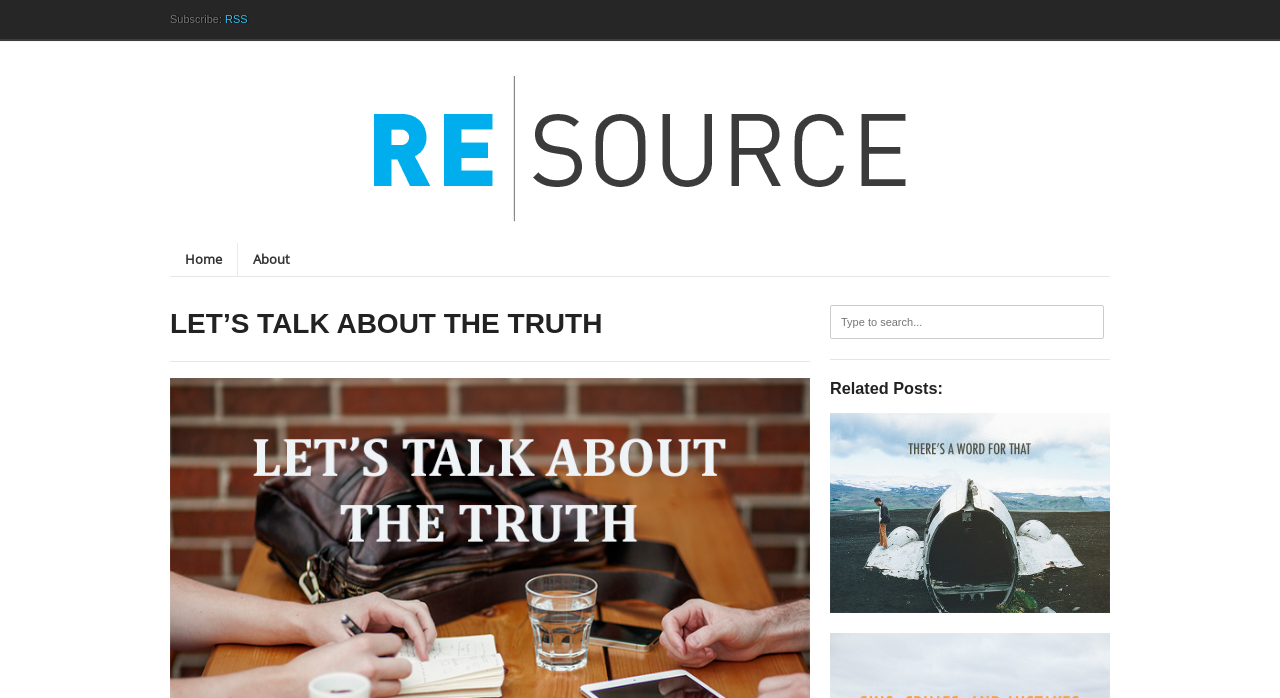Identify the bounding box of the UI element described as follows: "Home". Provide the coordinates as four float numbers in the range of 0 to 1 [left, top, right, bottom].

[0.133, 0.348, 0.185, 0.395]